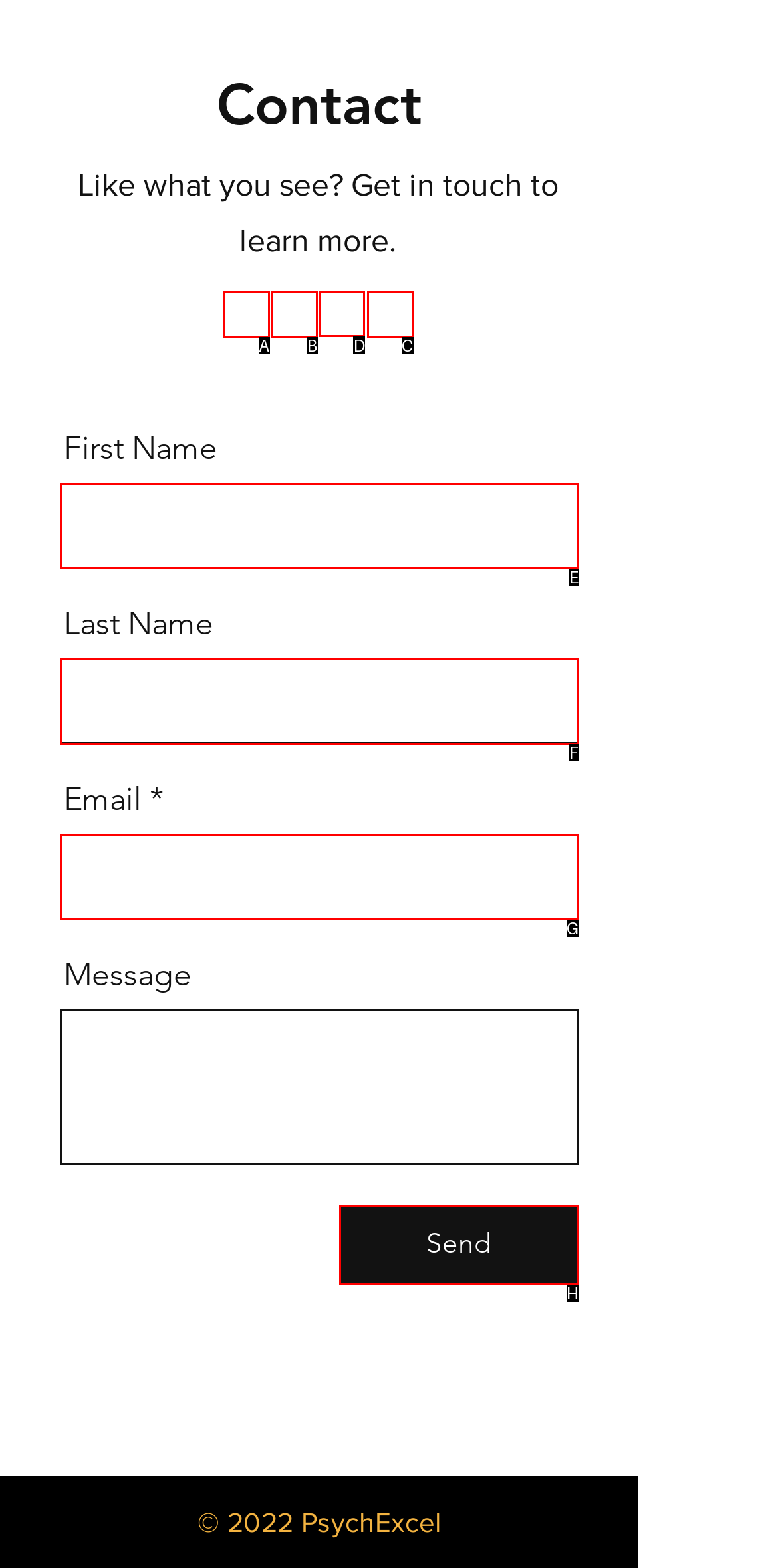For the task: Click the LinkedIn link, specify the letter of the option that should be clicked. Answer with the letter only.

D